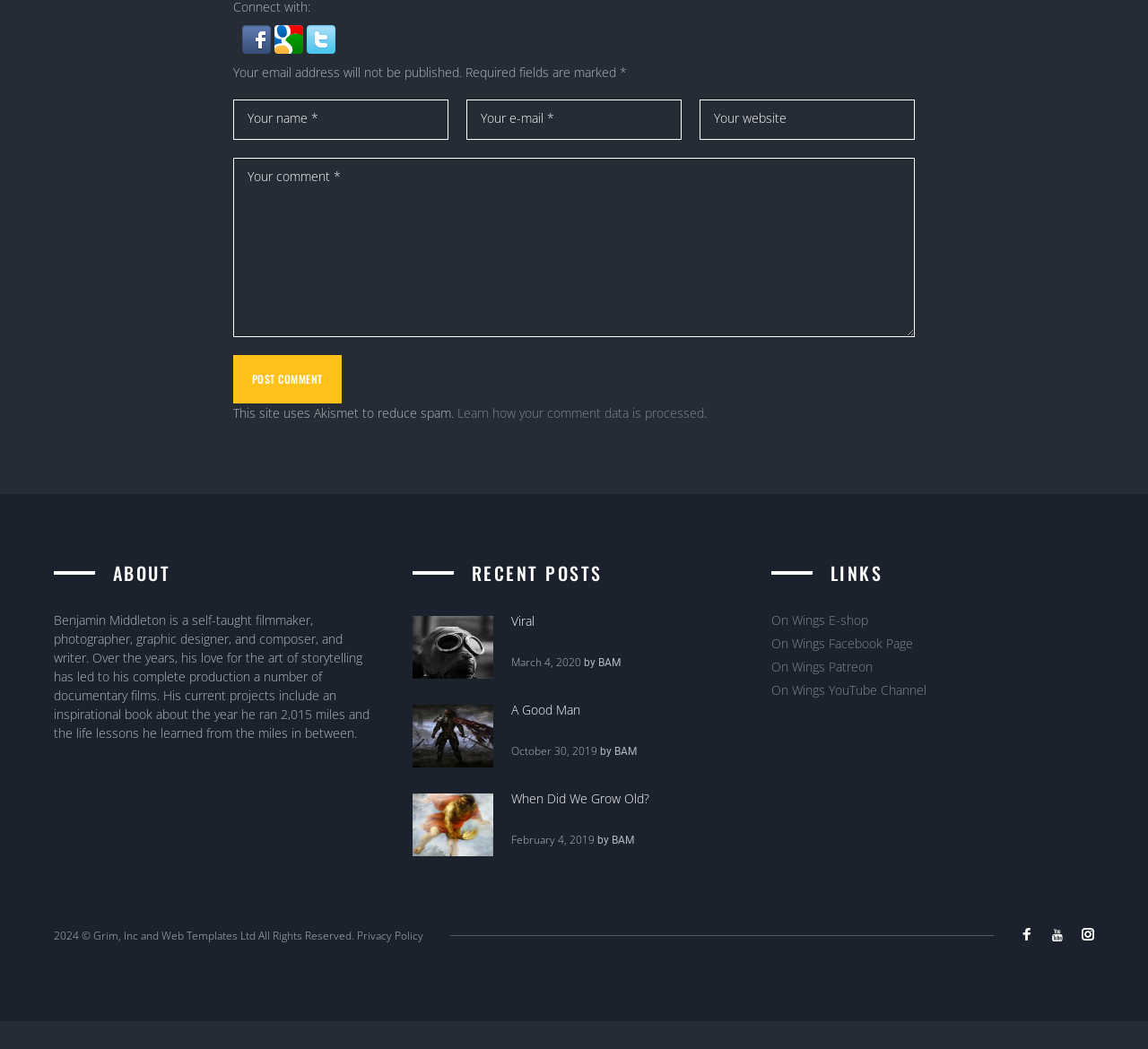Locate the bounding box of the UI element defined by this description: "On Wings Patreon". The coordinates should be given as four float numbers between 0 and 1, formatted as [left, top, right, bottom].

[0.672, 0.654, 0.76, 0.67]